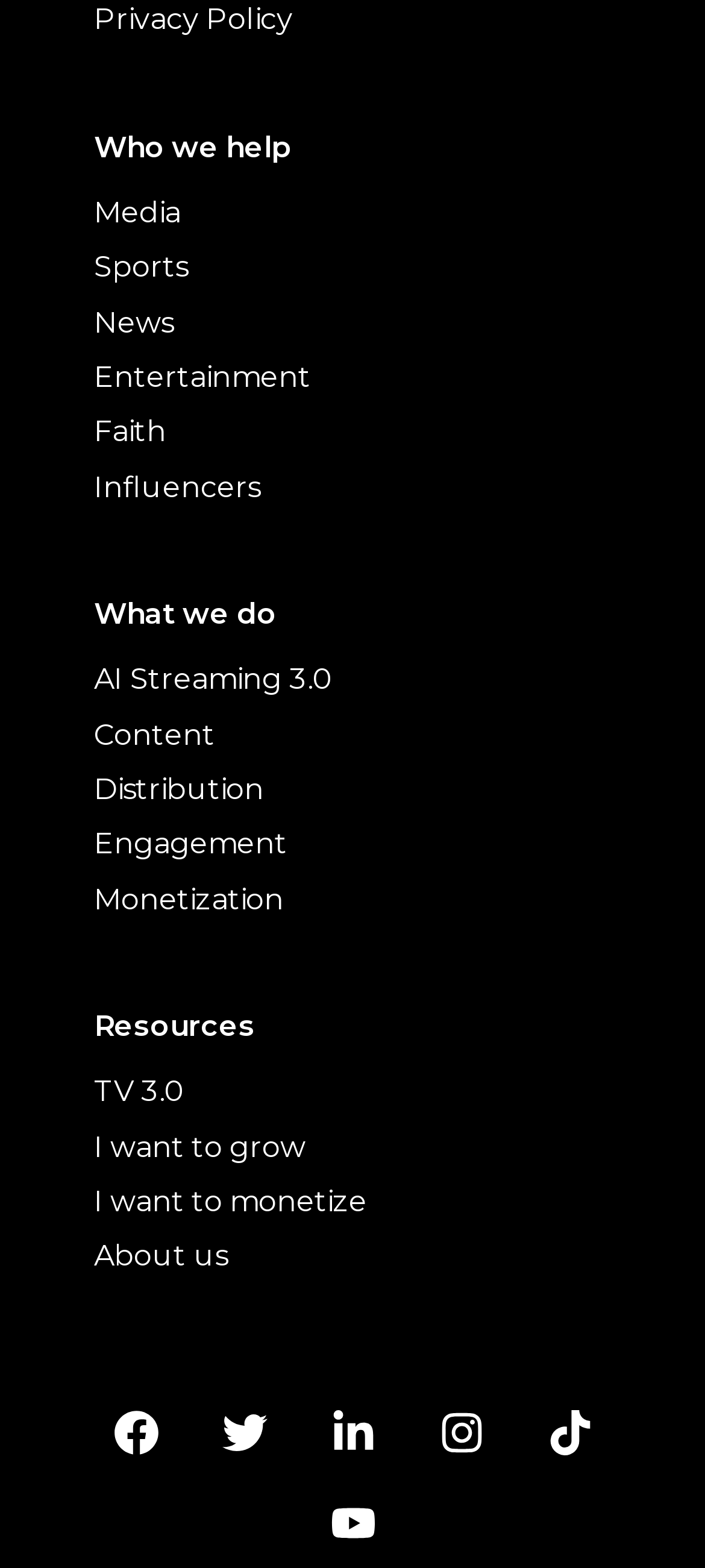Please find the bounding box coordinates (top-left x, top-left y, bottom-right x, bottom-right y) in the screenshot for the UI element described as follows: Privacy Policy

[0.133, 0.002, 0.415, 0.024]